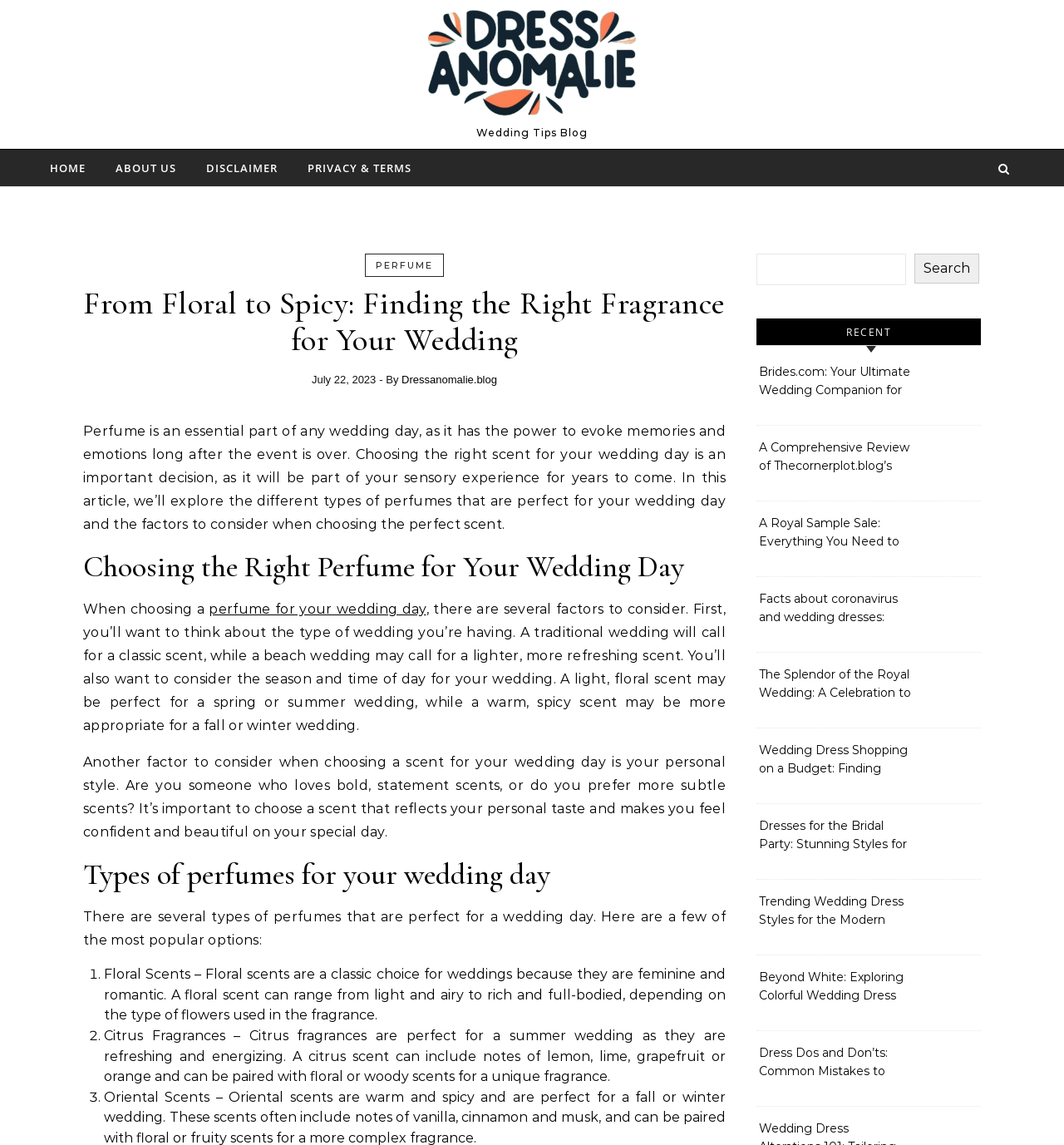Please identify the bounding box coordinates of where to click in order to follow the instruction: "Click on the 'HOME' link".

[0.047, 0.131, 0.093, 0.163]